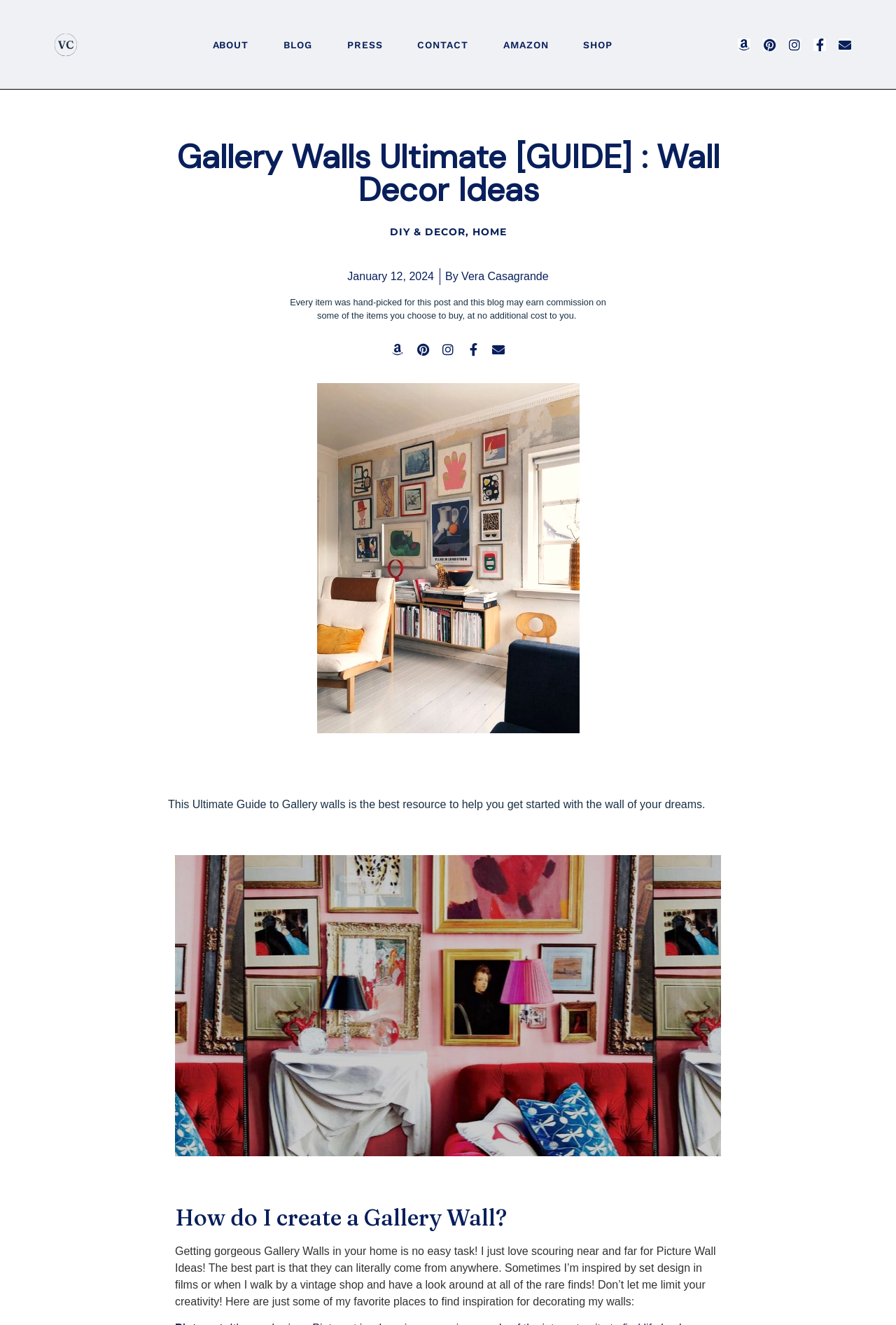Answer the question briefly using a single word or phrase: 
What are the social media platforms linked on the webpage?

Amazon, Pinterest, Instagram, Facebook